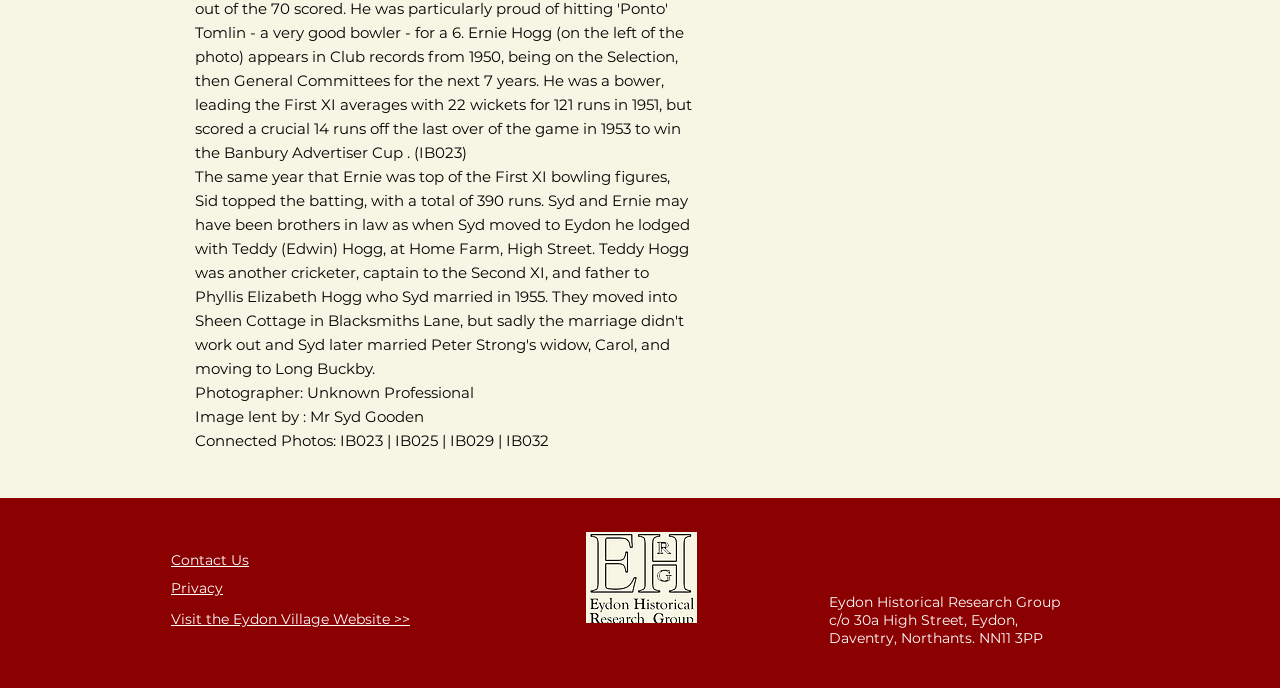Locate the bounding box of the UI element defined by this description: "Contact Us". The coordinates should be given as four float numbers between 0 and 1, formatted as [left, top, right, bottom].

[0.134, 0.801, 0.195, 0.827]